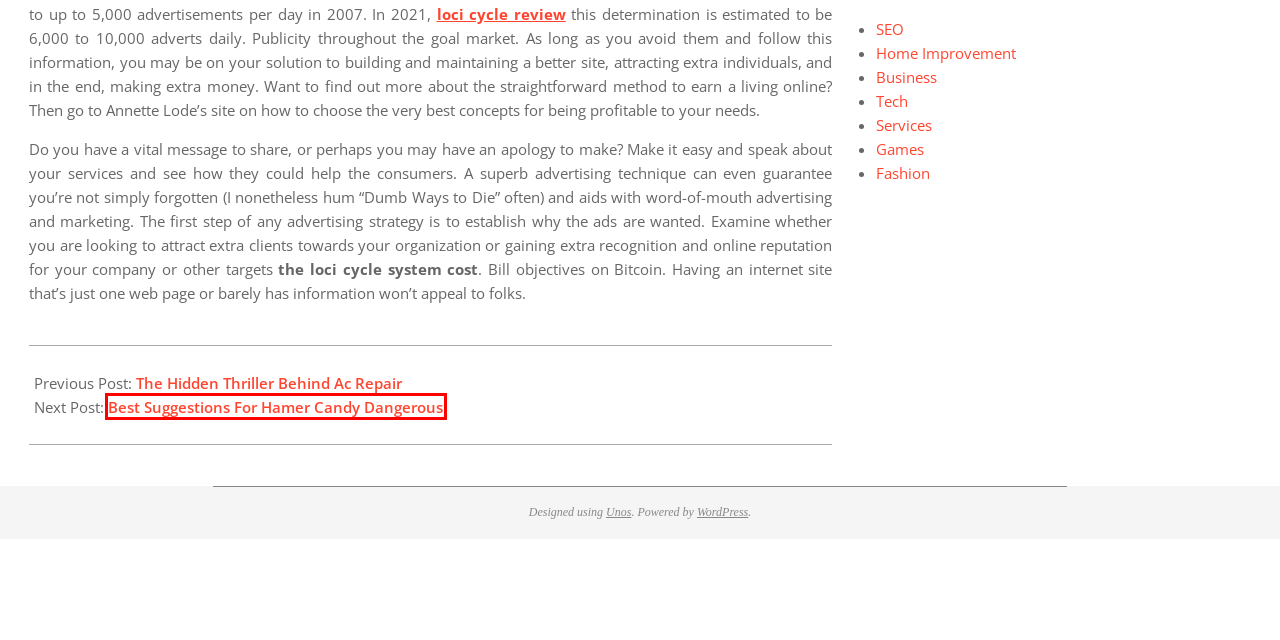Examine the screenshot of the webpage, which has a red bounding box around a UI element. Select the webpage description that best fits the new webpage after the element inside the red bounding box is clicked. Here are the choices:
A. Fashion – Affordable Transportation
B. Mycast’s Marketing Saga Pioneering Business Funding – Affordable Transportation
C. The Hidden Thriller Behind Ac Repair – Affordable Transportation
D. Games – Affordable Transportation
E. Home Improvement – Affordable Transportation
F. Blog Tool, Publishing Platform, and CMS – WordPress.org
G. Best Suggestions For Hamer Candy Dangerous – Affordable Transportation
H. Tech – Affordable Transportation

G